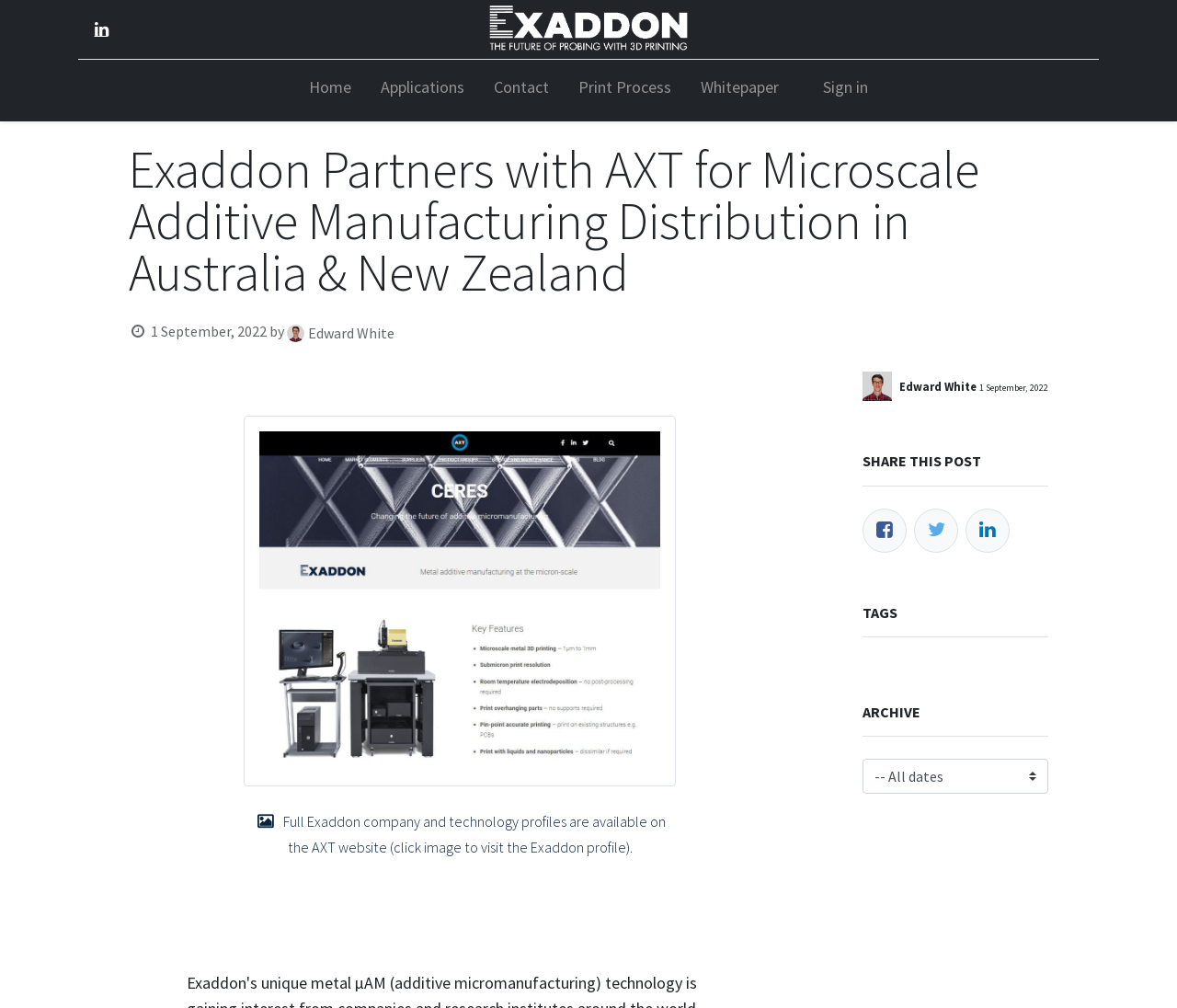Determine the bounding box coordinates of the section I need to click to execute the following instruction: "Click the Twitter link". Provide the coordinates as four float numbers between 0 and 1, i.e., [left, top, right, bottom].

[0.777, 0.504, 0.814, 0.548]